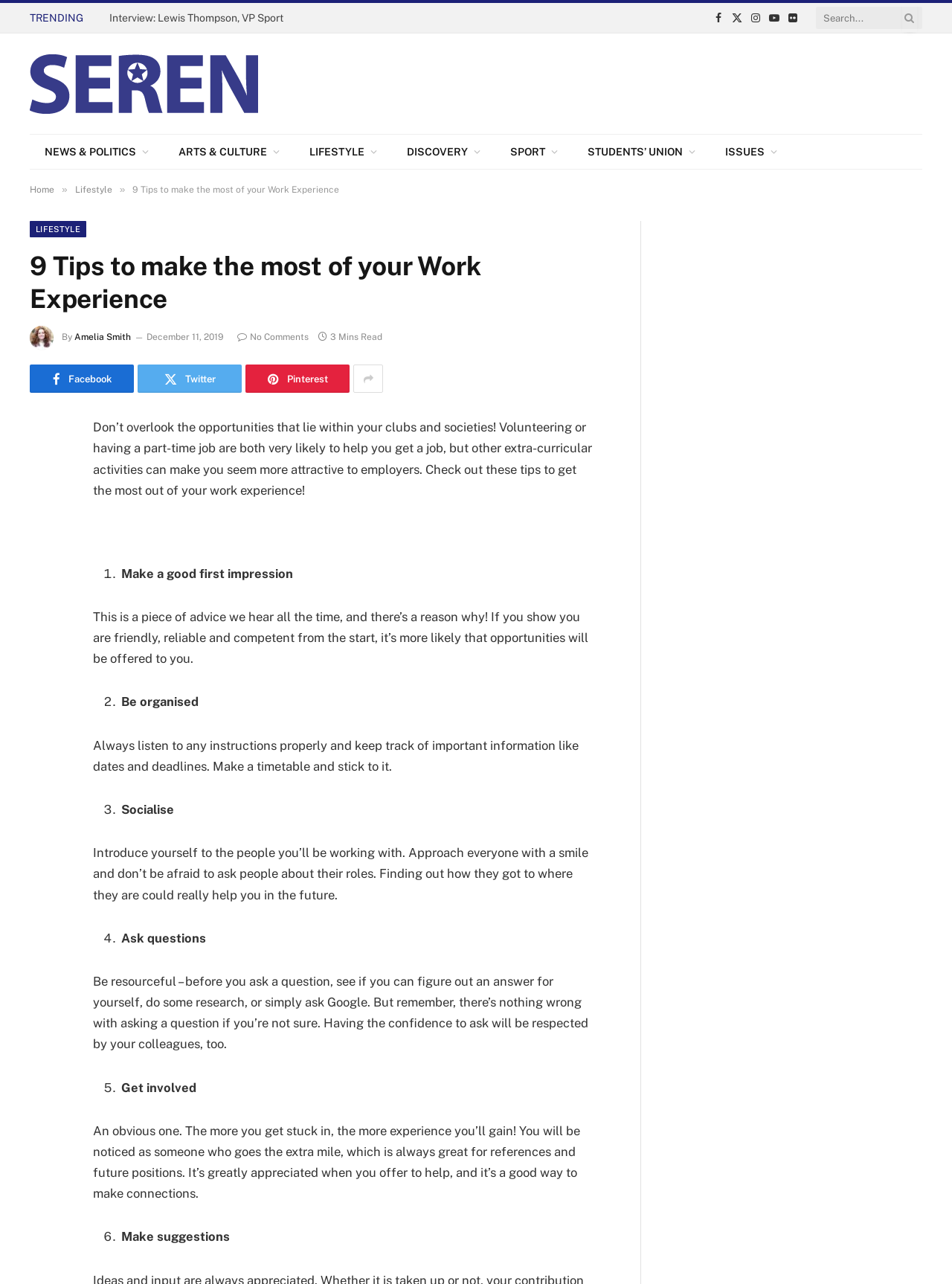Please indicate the bounding box coordinates of the element's region to be clicked to achieve the instruction: "Search for something". Provide the coordinates as four float numbers between 0 and 1, i.e., [left, top, right, bottom].

[0.857, 0.003, 0.969, 0.025]